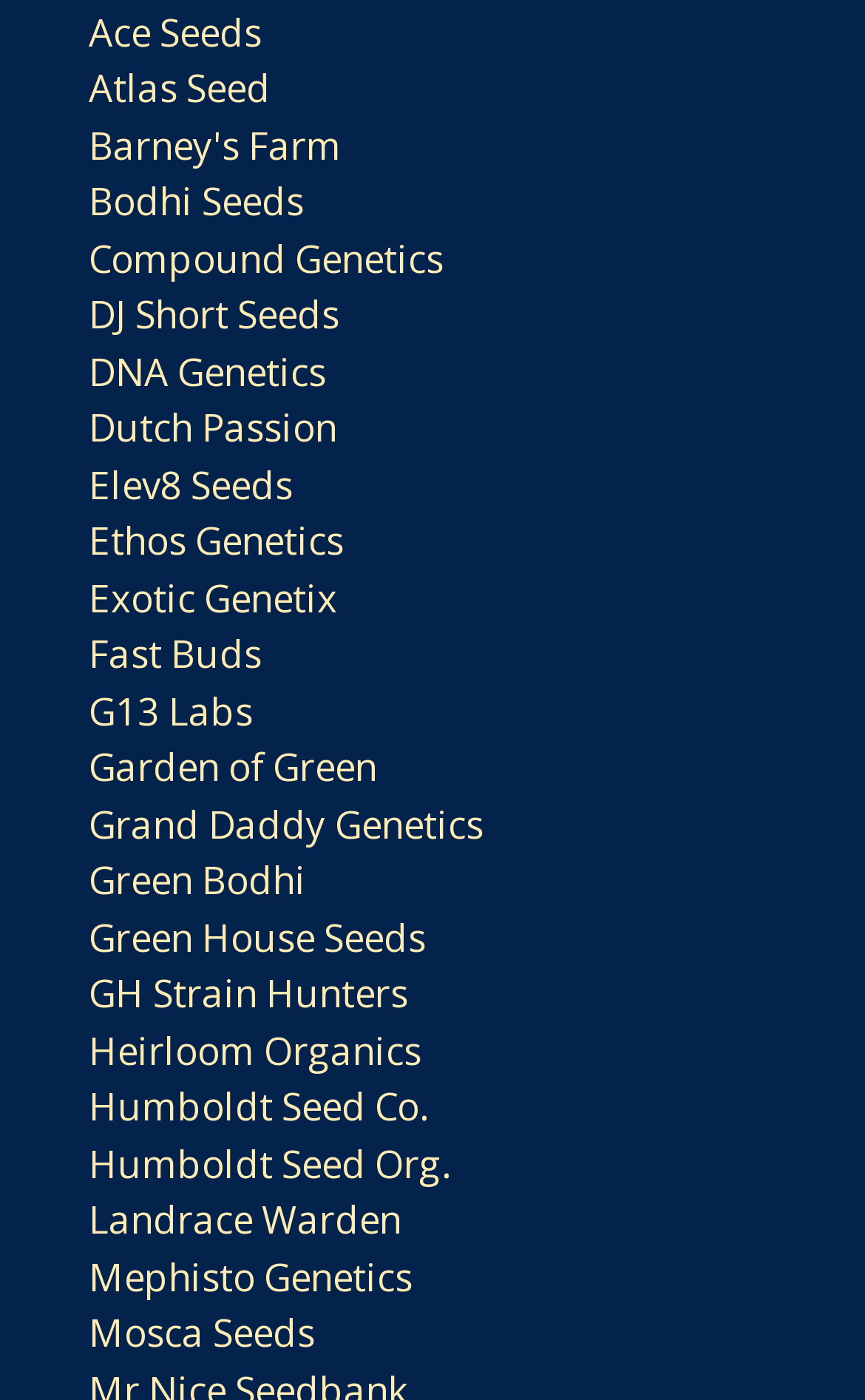Locate the UI element described by Grand Daddy Genetics and provide its bounding box coordinates. Use the format (top-left x, top-left y, bottom-right x, bottom-right y) with all values as floating point numbers between 0 and 1.

[0.103, 0.57, 0.559, 0.607]